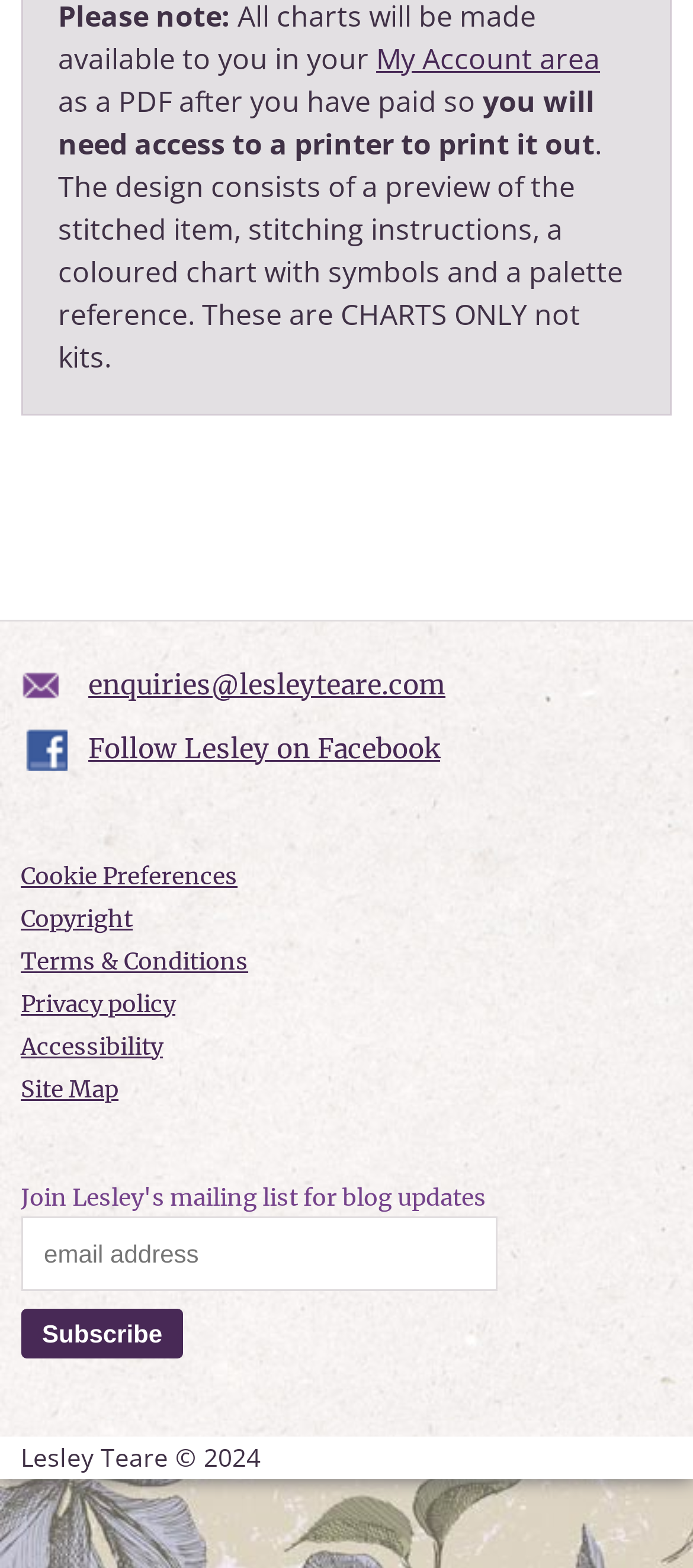Pinpoint the bounding box coordinates of the area that must be clicked to complete this instruction: "Send an email to enquiries@lesleyteare.com".

[0.127, 0.426, 0.643, 0.447]